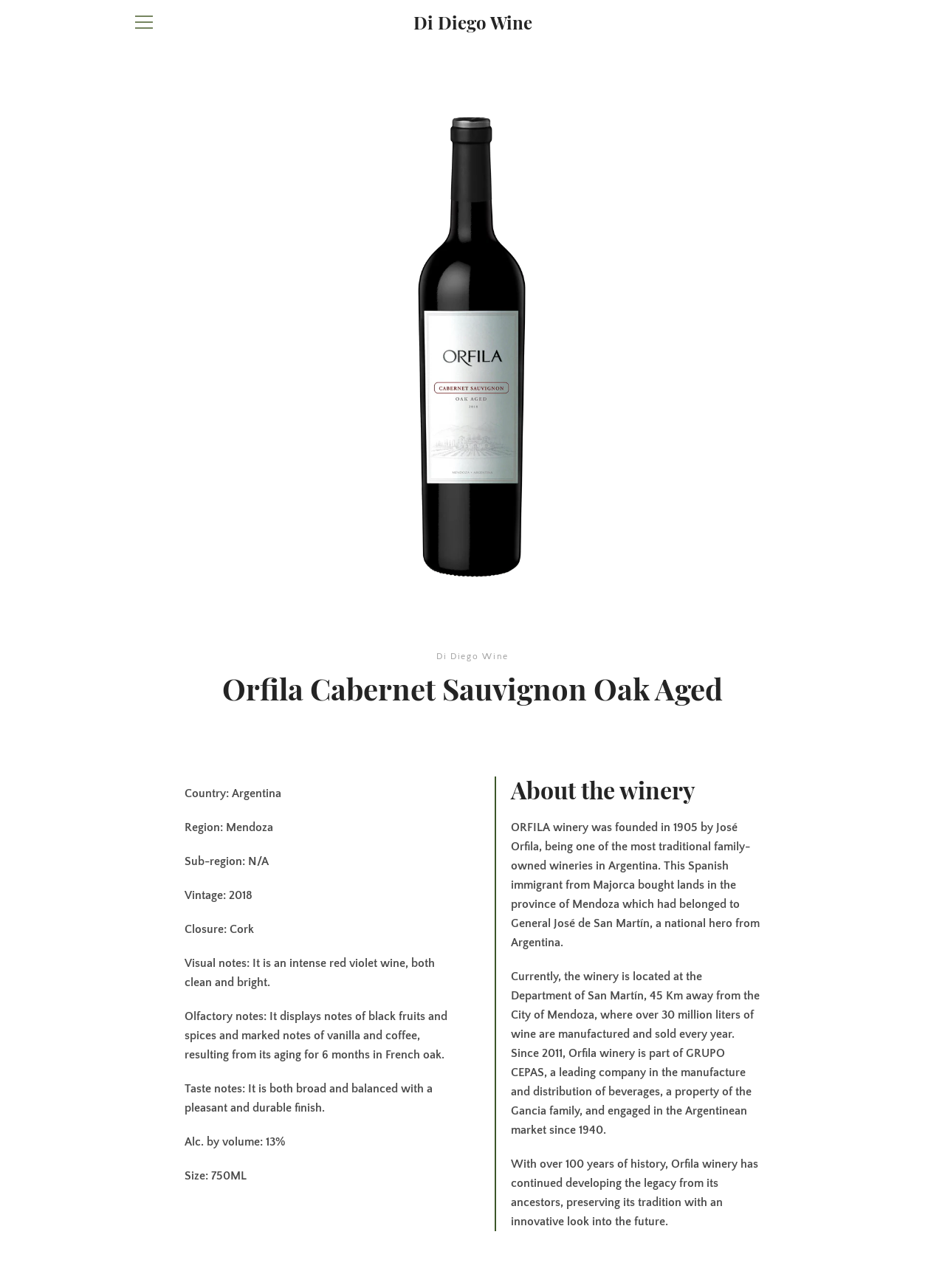What is the name of the winery?
Your answer should be a single word or phrase derived from the screenshot.

Orfila